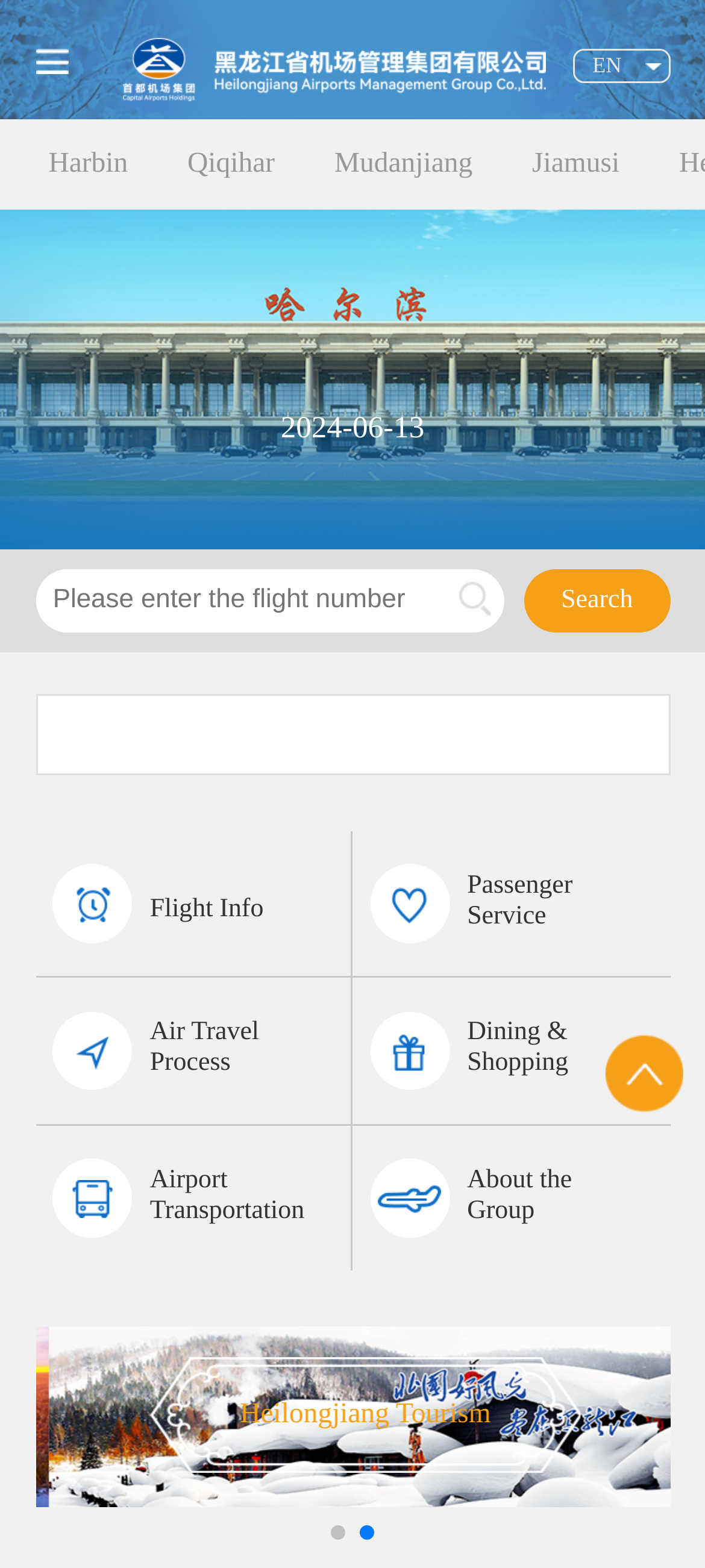What are the airport locations listed?
Look at the image and answer the question using a single word or phrase.

Harbin, Qiqihar, Mudanjiang, Jiamusi